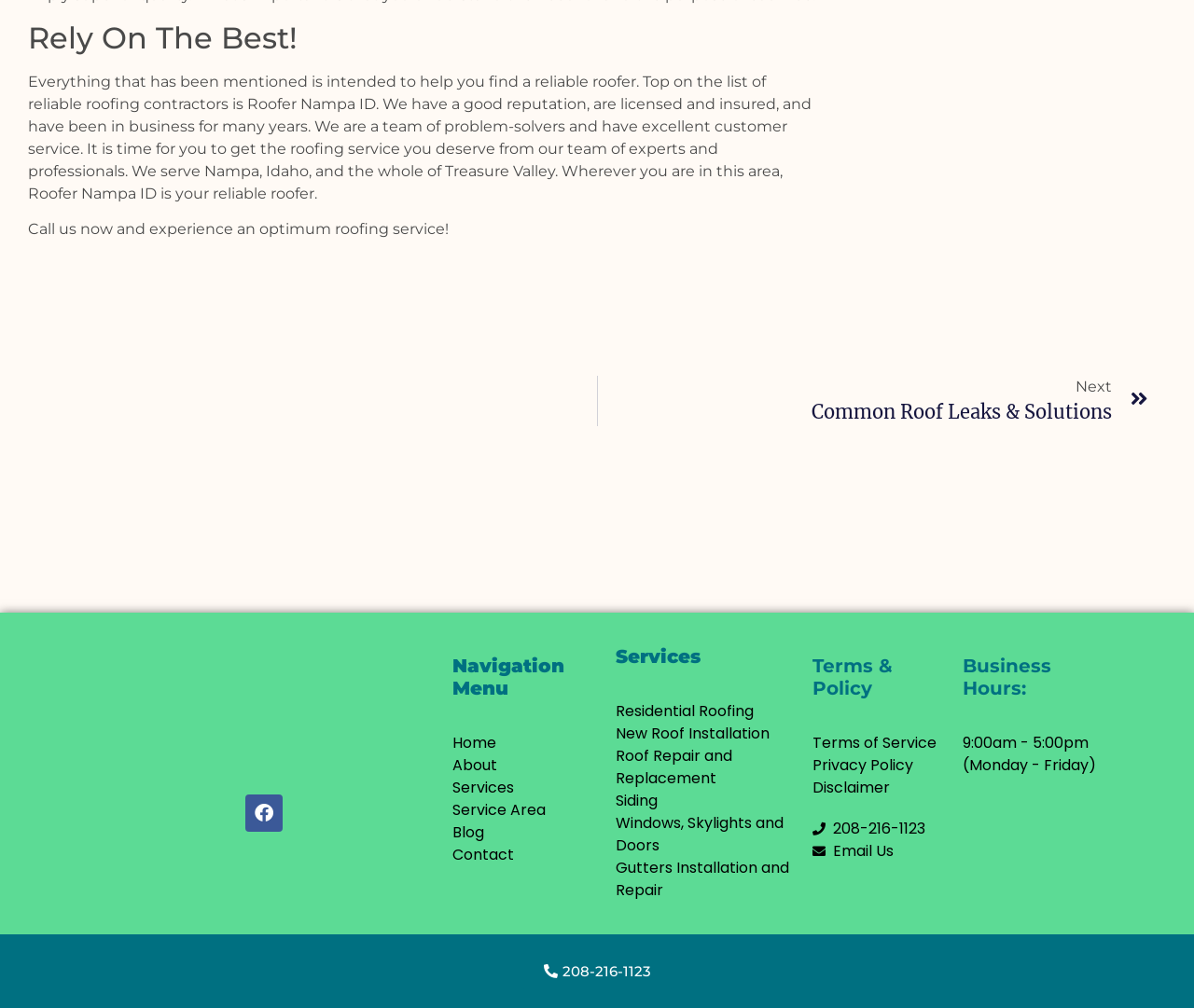Pinpoint the bounding box coordinates of the clickable area needed to execute the instruction: "Click on 'Next Common Roof Leaks & Solutions'". The coordinates should be specified as four float numbers between 0 and 1, i.e., [left, top, right, bottom].

[0.5, 0.373, 0.961, 0.423]